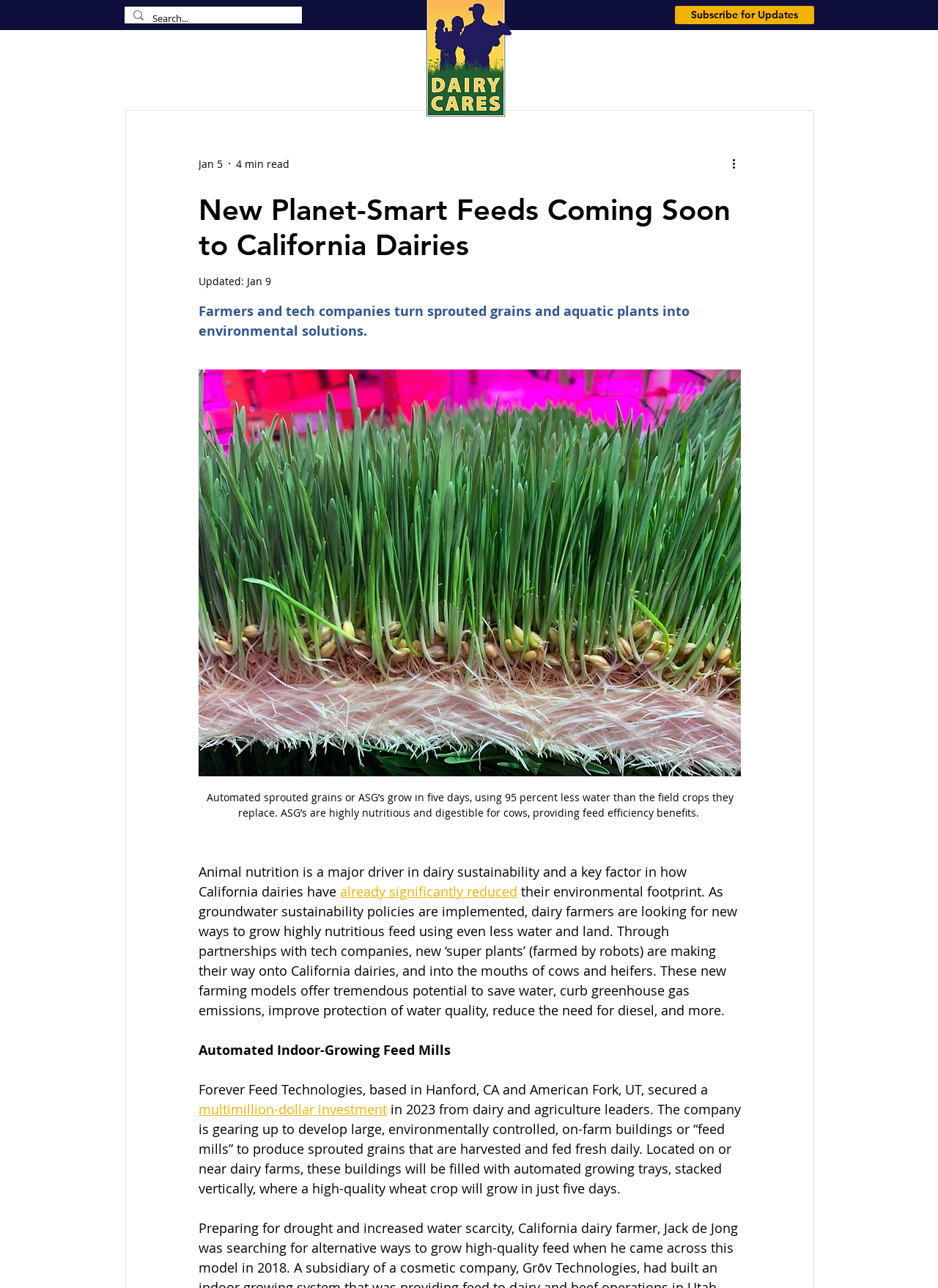Using details from the image, please answer the following question comprehensively:
What is the name of the company mentioned in the article?

The article mentions that Forever Feed Technologies, based in Hanford, CA and American Fork, UT, secured a multimillion-dollar investment in 2023 to develop large, environmentally controlled, on-farm buildings to produce sprouted grains.